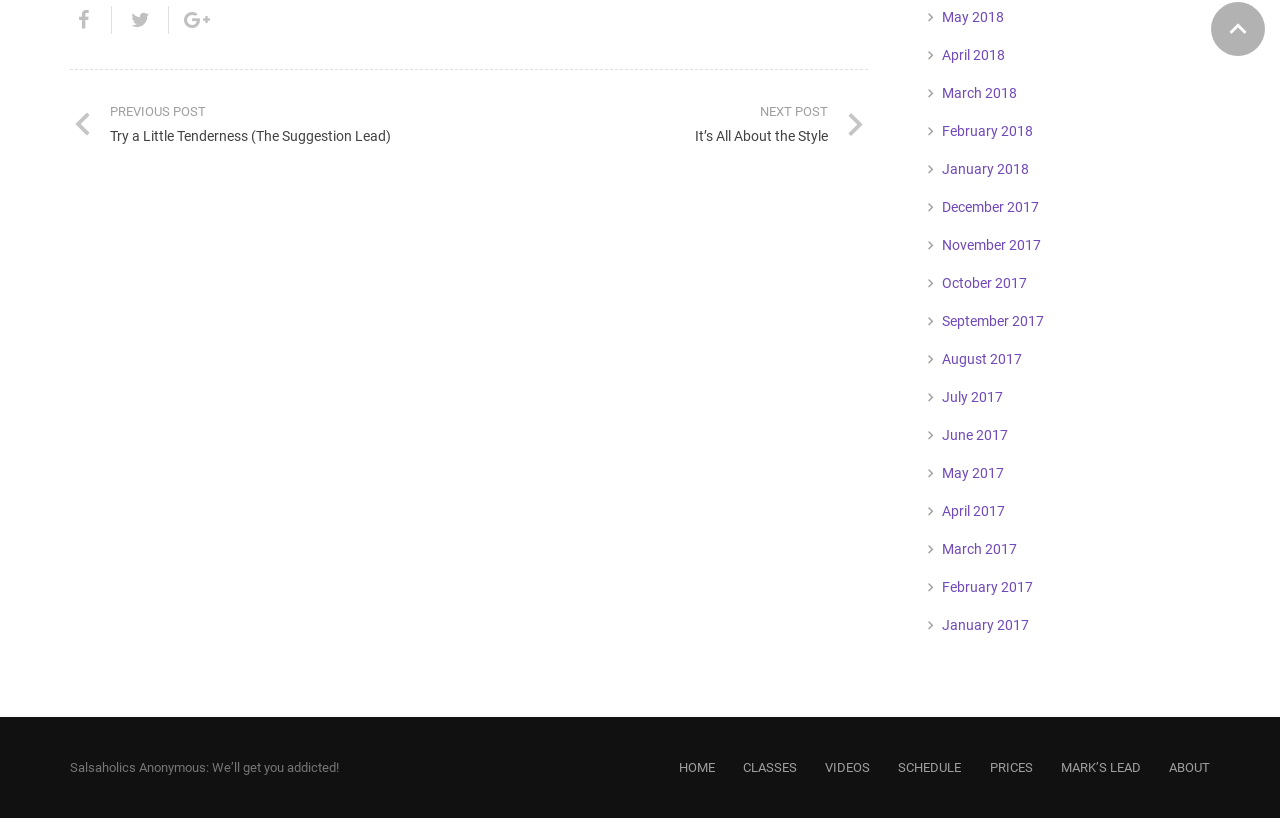Please find the bounding box coordinates of the element that you should click to achieve the following instruction: "view May 2018 posts". The coordinates should be presented as four float numbers between 0 and 1: [left, top, right, bottom].

[0.736, 0.011, 0.784, 0.03]